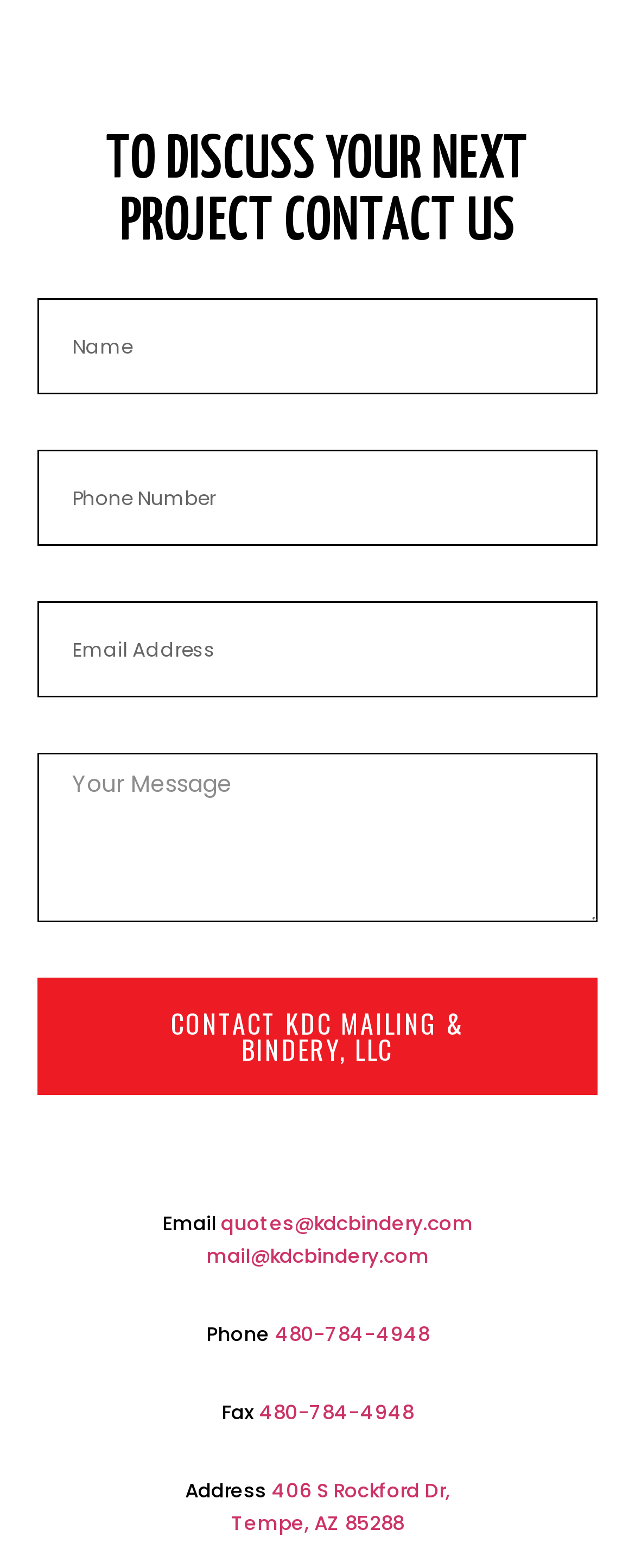Please identify the bounding box coordinates of the region to click in order to complete the task: "Learn about Mental health". The coordinates must be four float numbers between 0 and 1, specified as [left, top, right, bottom].

None